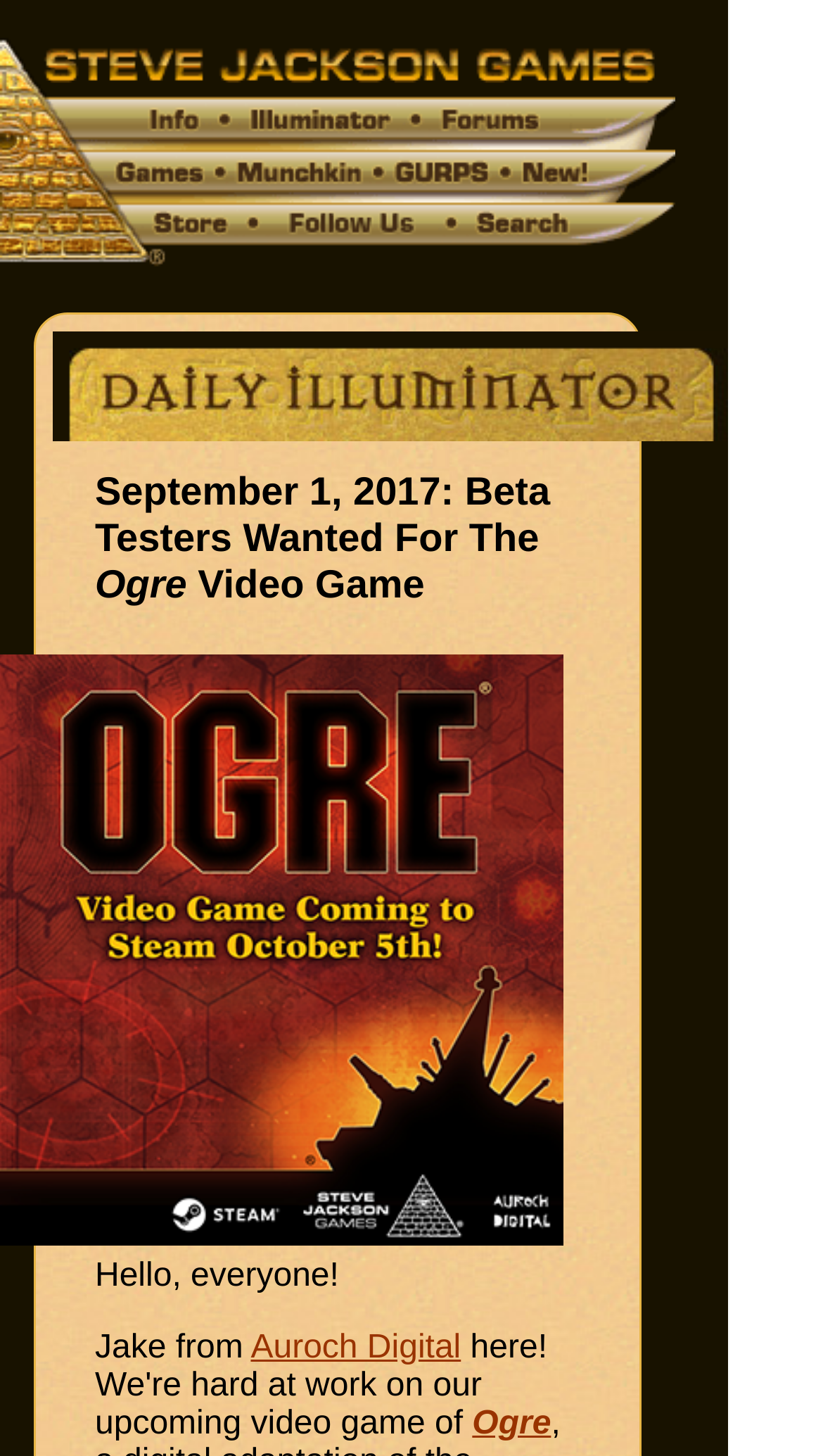What is the date mentioned in the heading?
Kindly offer a comprehensive and detailed response to the question.

I found the answer by looking at the heading element of the webpage, which contains the date 'September 1, 2017'.